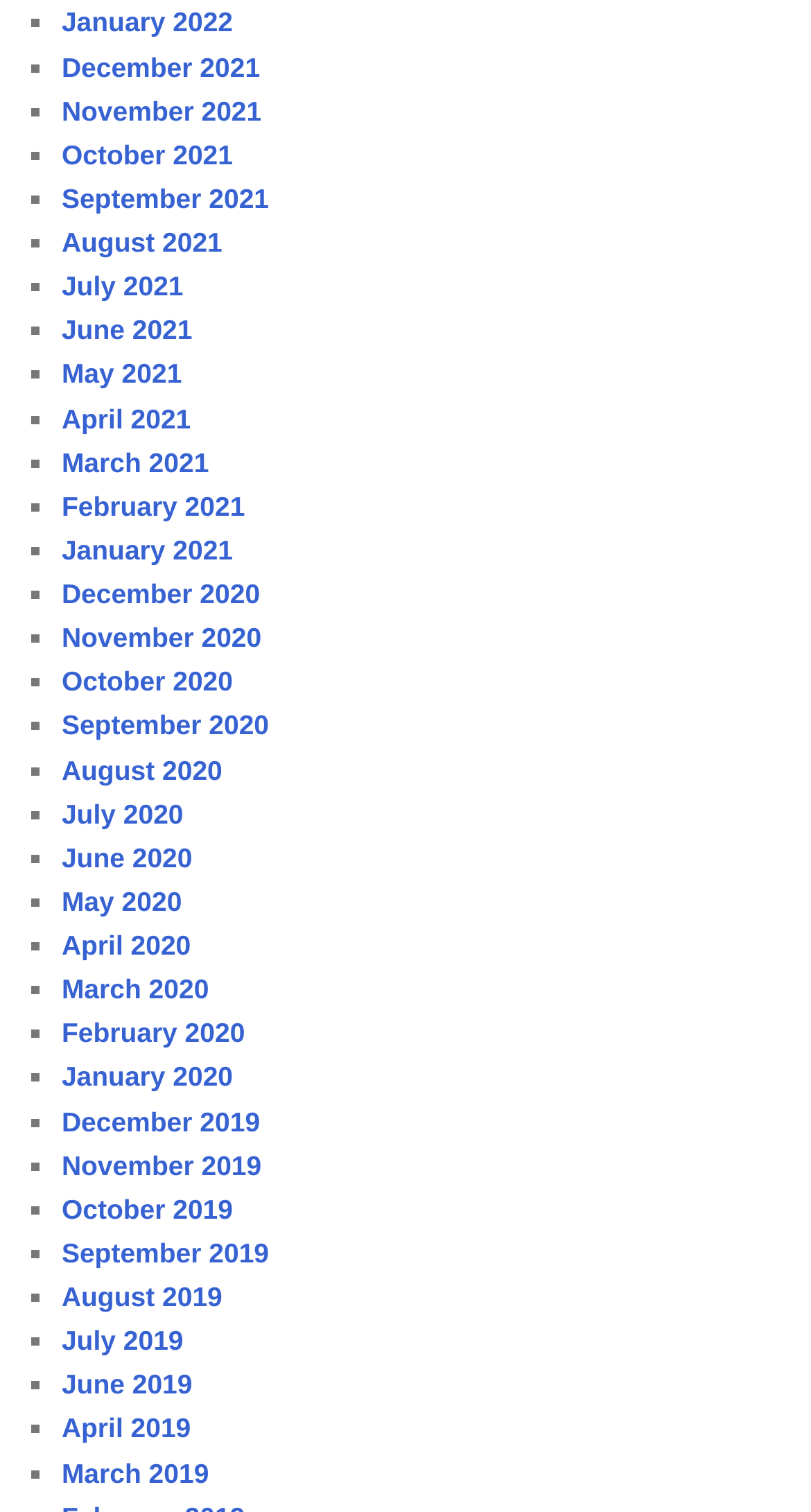Please study the image and answer the question comprehensively:
Are the months listed in chronological order?

I looked at the list of links and found that the months are listed in reverse chronological order, with the most recent month at the top and the earliest month at the bottom.